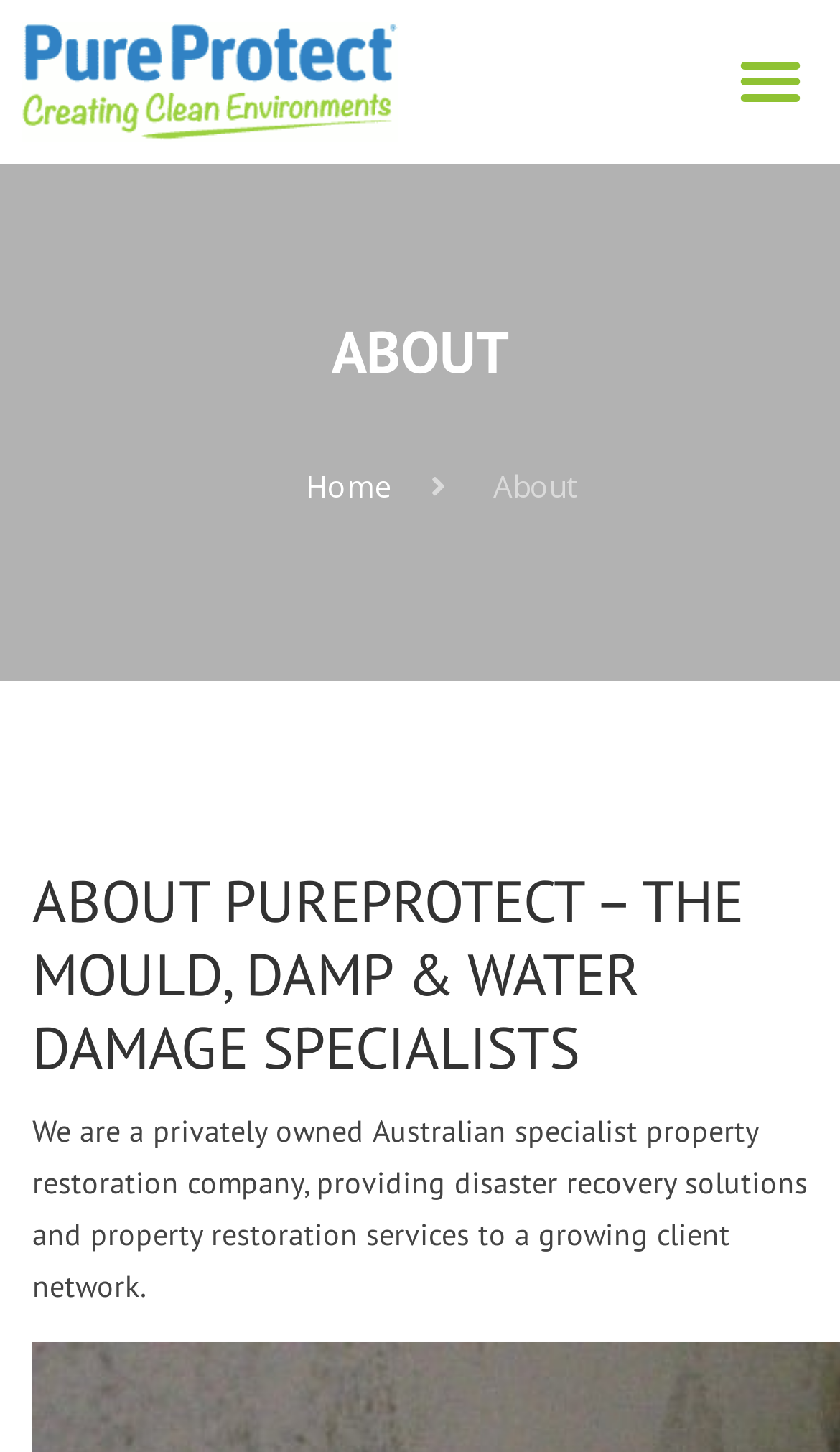What services does the company provide?
Can you offer a detailed and complete answer to this question?

The company provides disaster recovery solutions and property restoration services, as mentioned in the static text 'We are a privately owned Australian specialist property restoration company, providing disaster recovery solutions and property restoration services to a growing client network.' which is located at the middle of the webpage, with a bounding box of [0.038, 0.766, 0.962, 0.899].